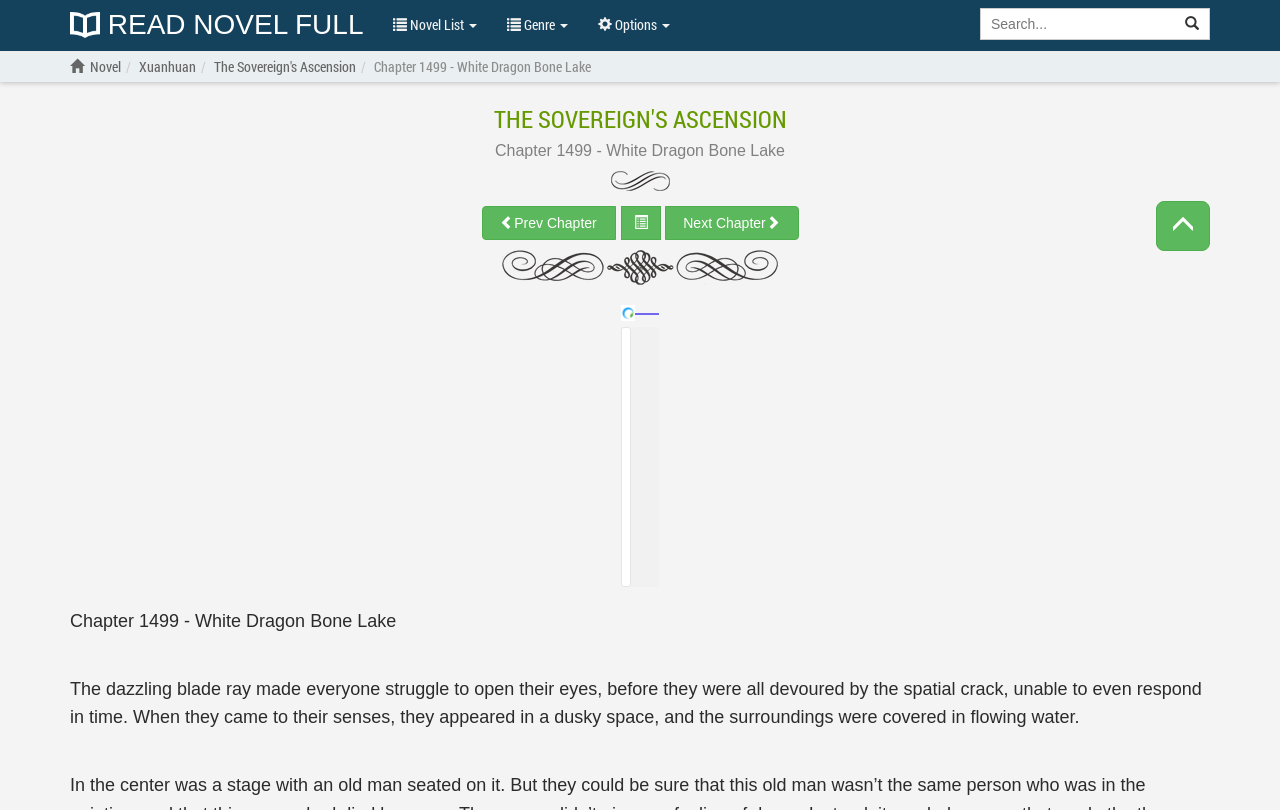Find the coordinates for the bounding box of the element with this description: "Novel".

[0.07, 0.07, 0.095, 0.094]